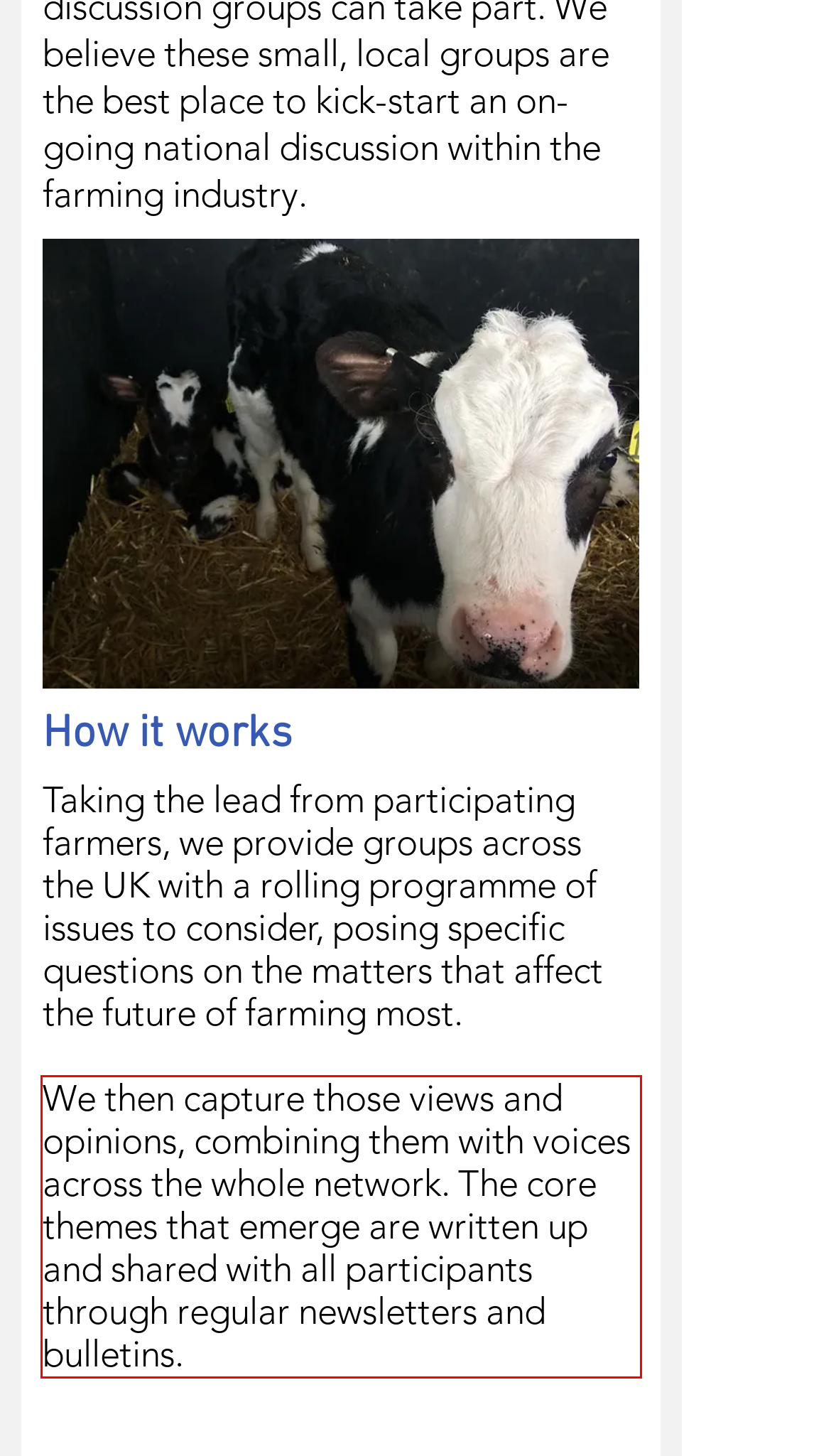Given a webpage screenshot, locate the red bounding box and extract the text content found inside it.

We then capture those views and opinions, combining them with voices across the whole network. The core themes that emerge are written up and shared with all participants through regular newsletters and bulletins.